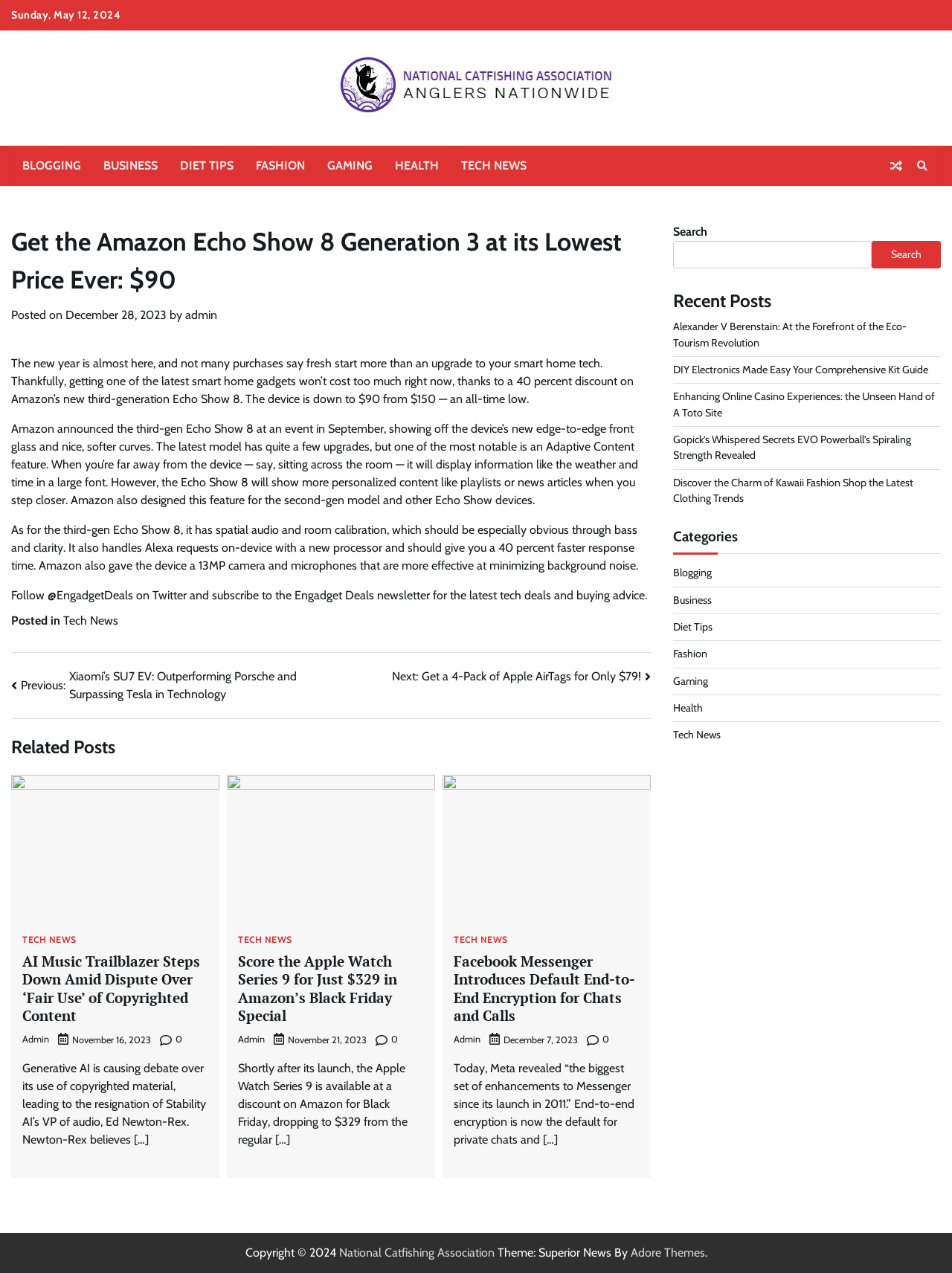Locate the bounding box coordinates of the clickable region to complete the following instruction: "Check the related posts."

[0.012, 0.576, 0.684, 0.597]